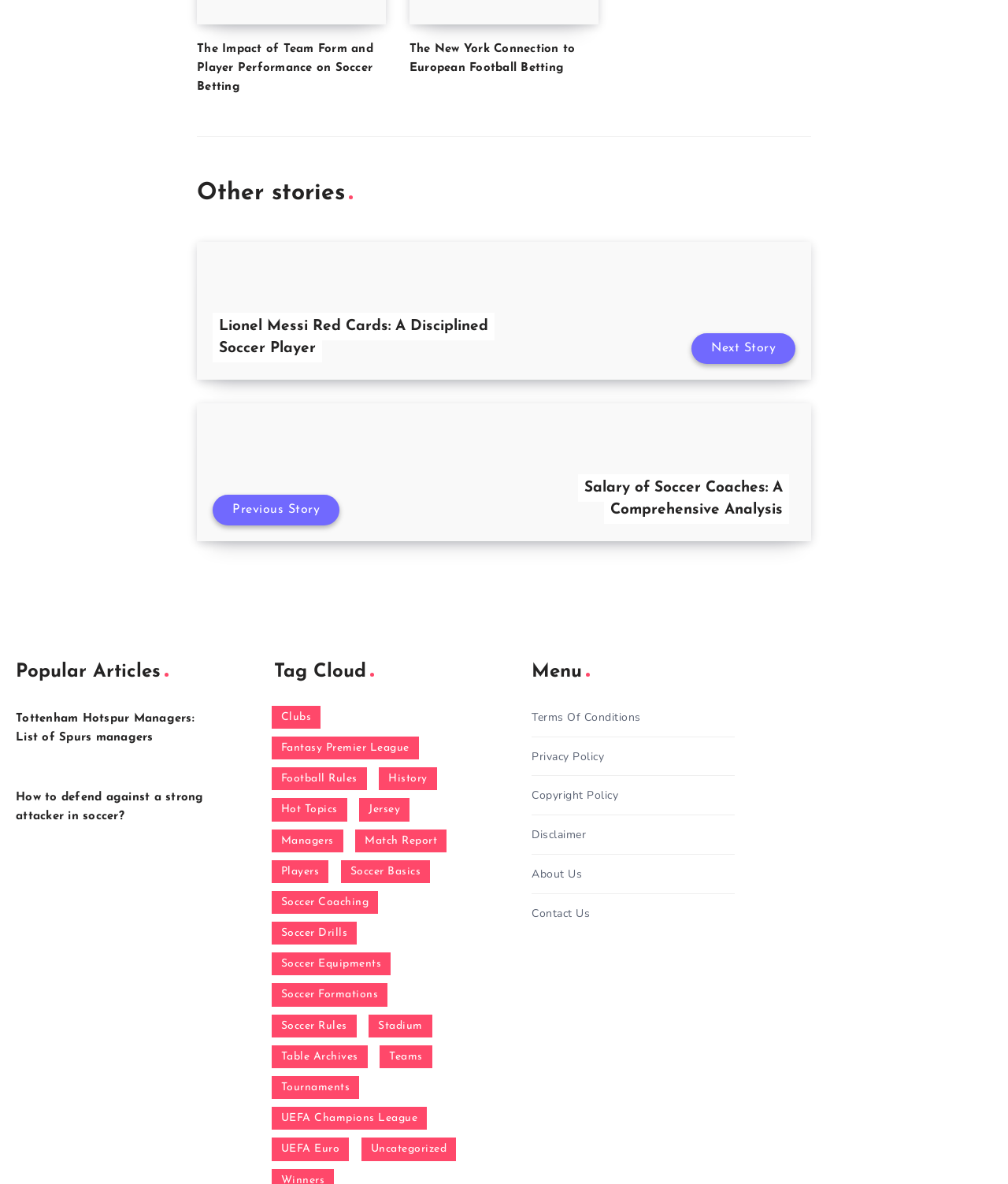How many items are in the 'Soccer Basics' category?
Please use the image to deliver a detailed and complete answer.

In the 'Tag Cloud' section, there is a link labeled 'Soccer Basics' with the description '(58 items)'. This indicates that there are 58 items in the 'Soccer Basics' category.